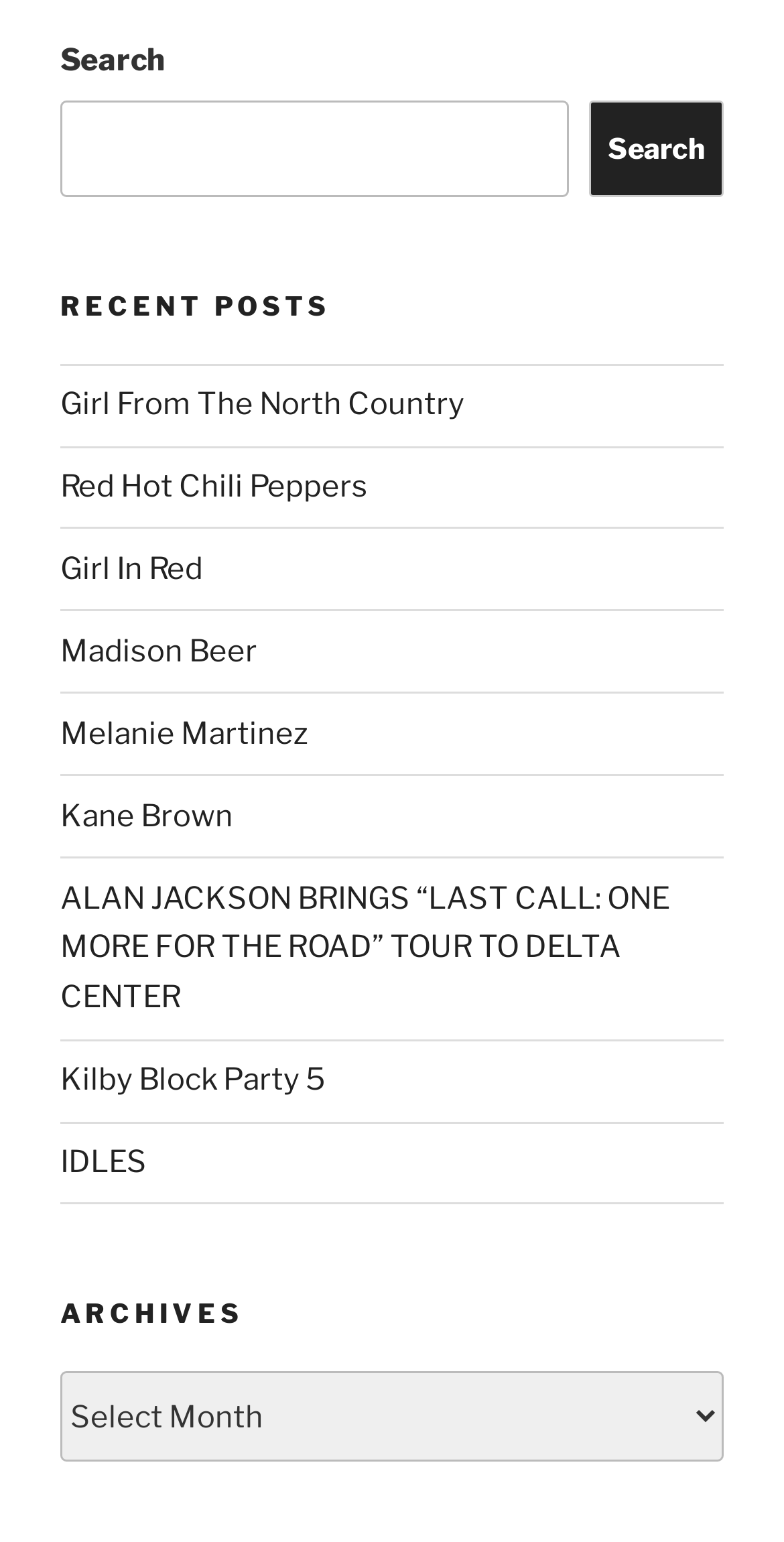Determine the bounding box coordinates of the clickable element to complete this instruction: "Select an archive". Provide the coordinates in the format of four float numbers between 0 and 1, [left, top, right, bottom].

[0.077, 0.889, 0.923, 0.948]